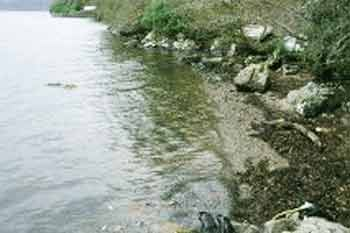Carefully examine the image and provide an in-depth answer to the question: What type of activities is the location ideal for?

The caption states that the location is ideal for outdoor activities such as diving, and also mentions that it is noted for its scenic diving opportunities, making it a suitable spot for adventure seekers and nature lovers.